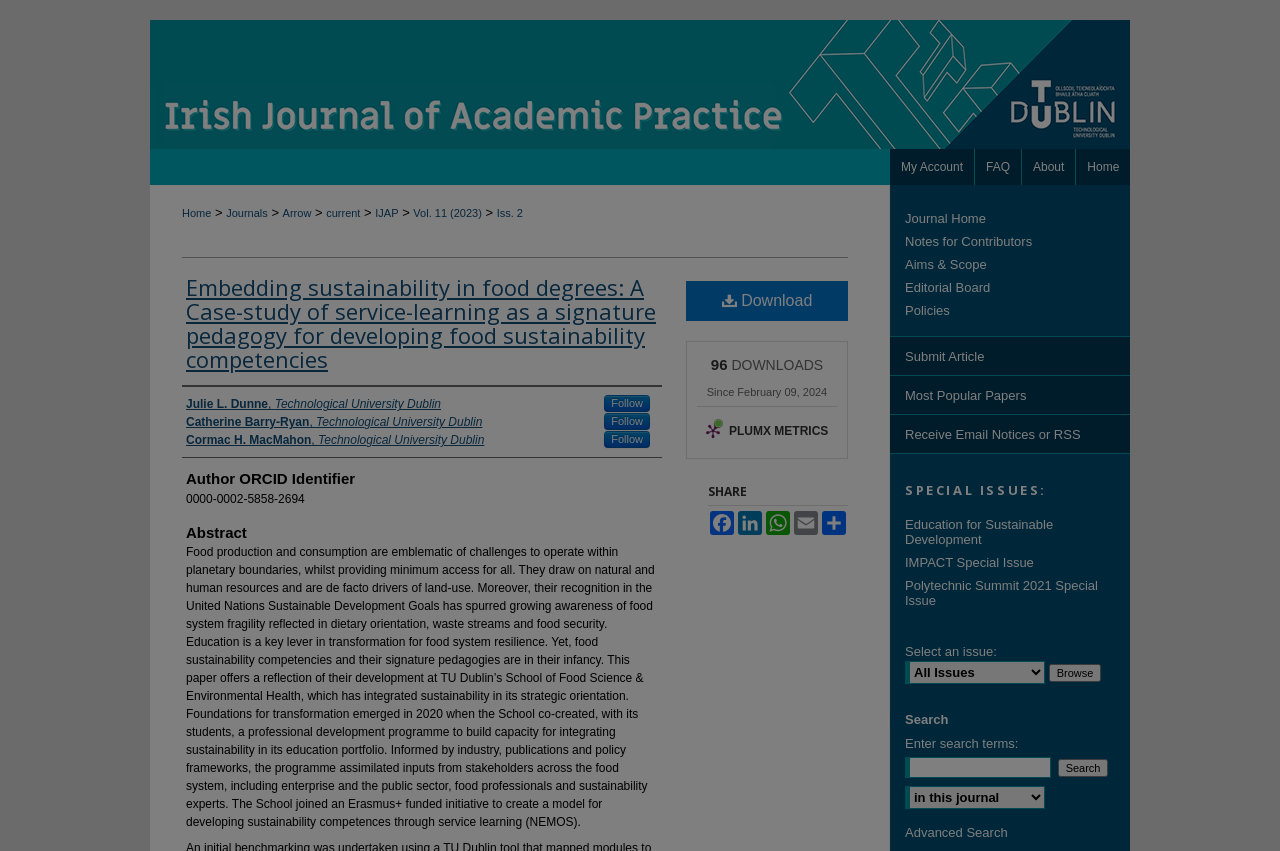What is the title of the article?
Please provide a single word or phrase based on the screenshot.

Embedding sustainability in food degrees